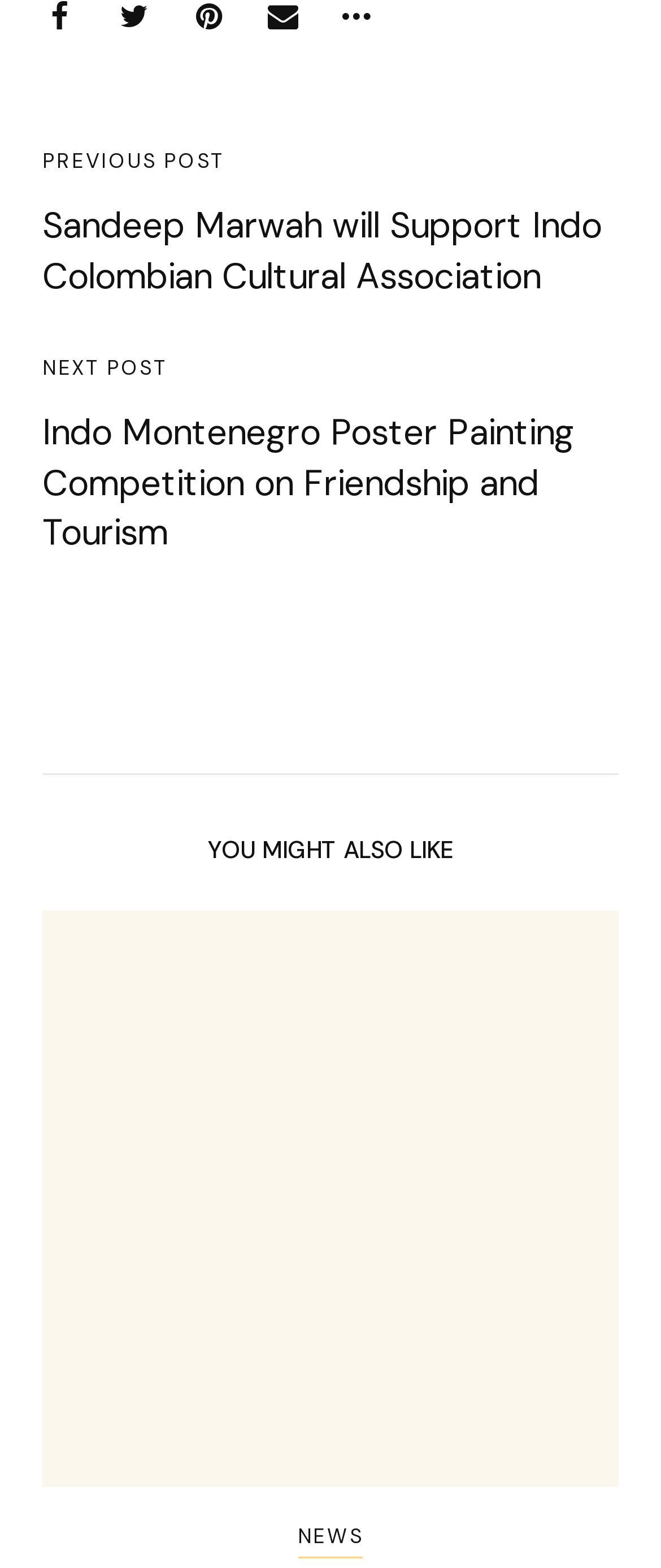How many thumbnails are displayed?
By examining the image, provide a one-word or phrase answer.

1